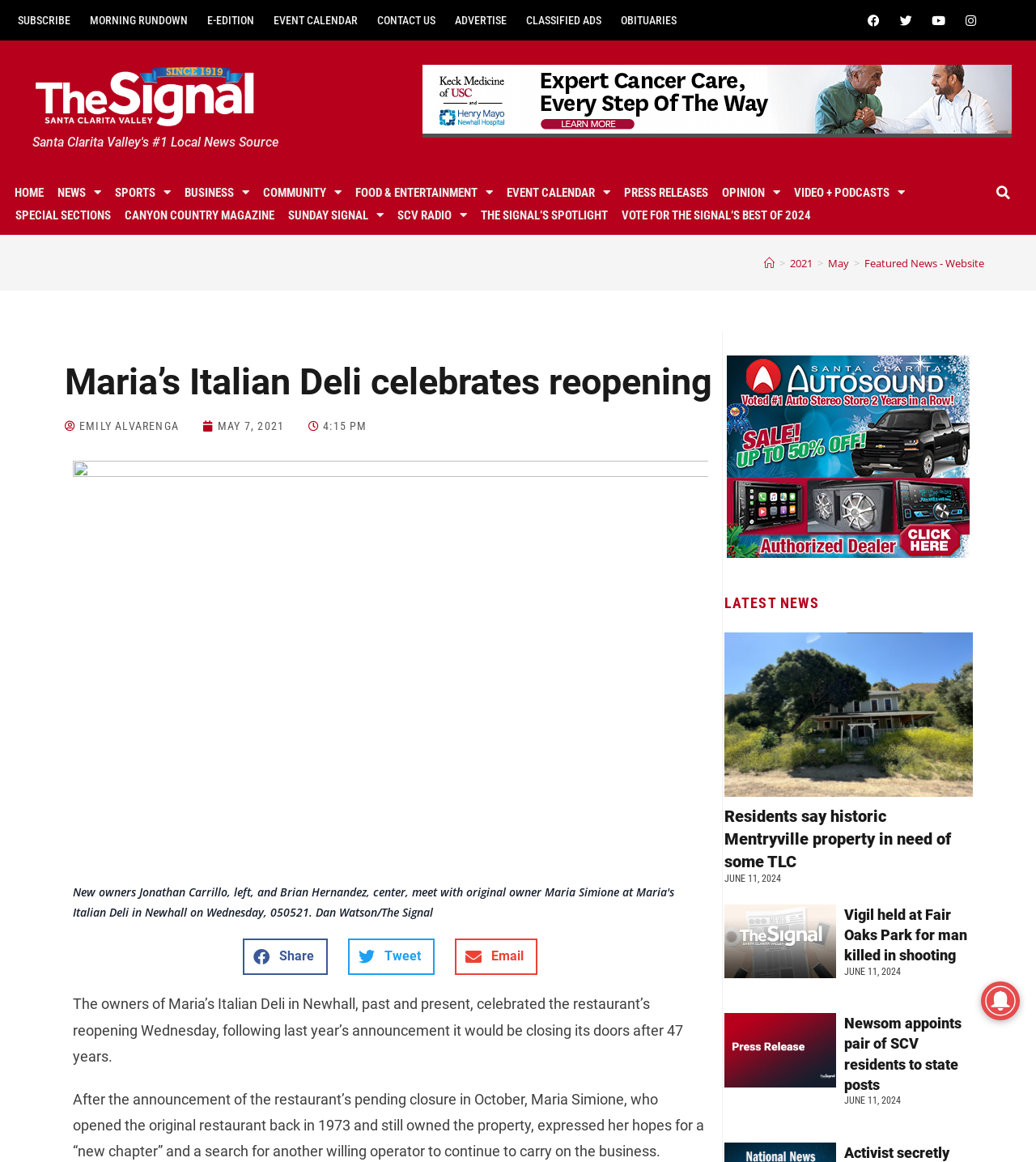Please find the bounding box coordinates of the element that must be clicked to perform the given instruction: "Direct download the episode". The coordinates should be four float numbers from 0 to 1, i.e., [left, top, right, bottom].

None